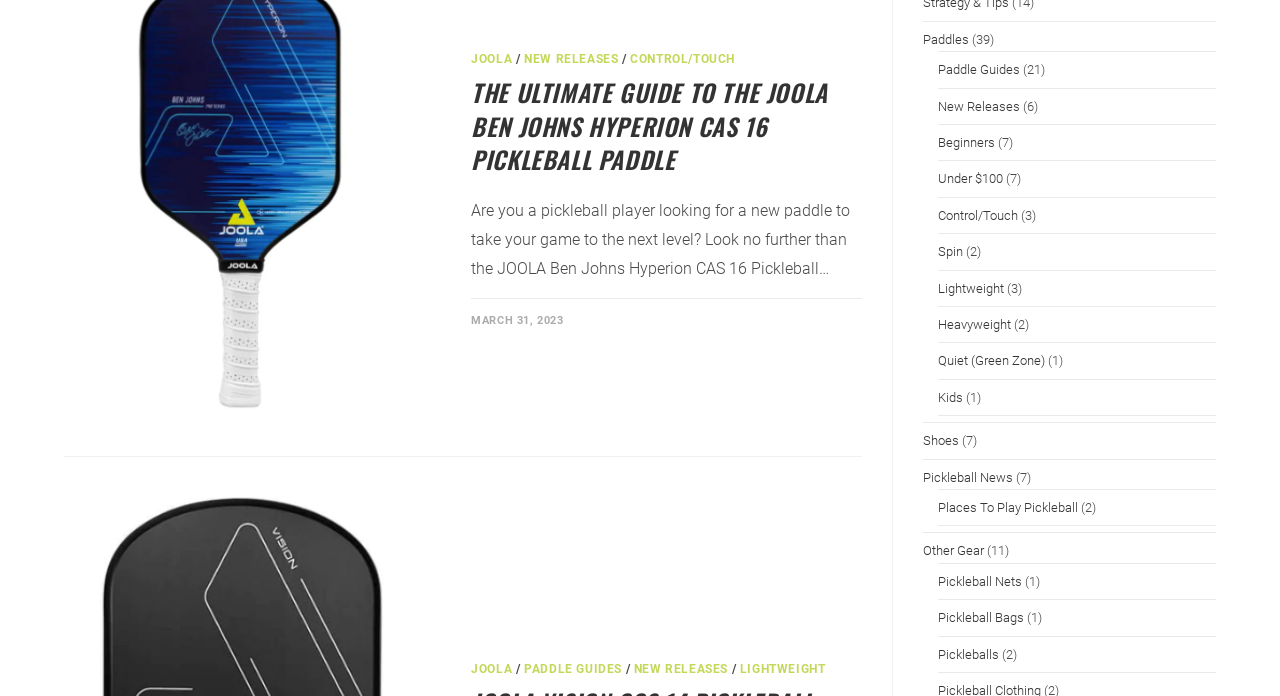Determine the bounding box for the UI element described here: "Beginners".

[0.733, 0.194, 0.778, 0.216]